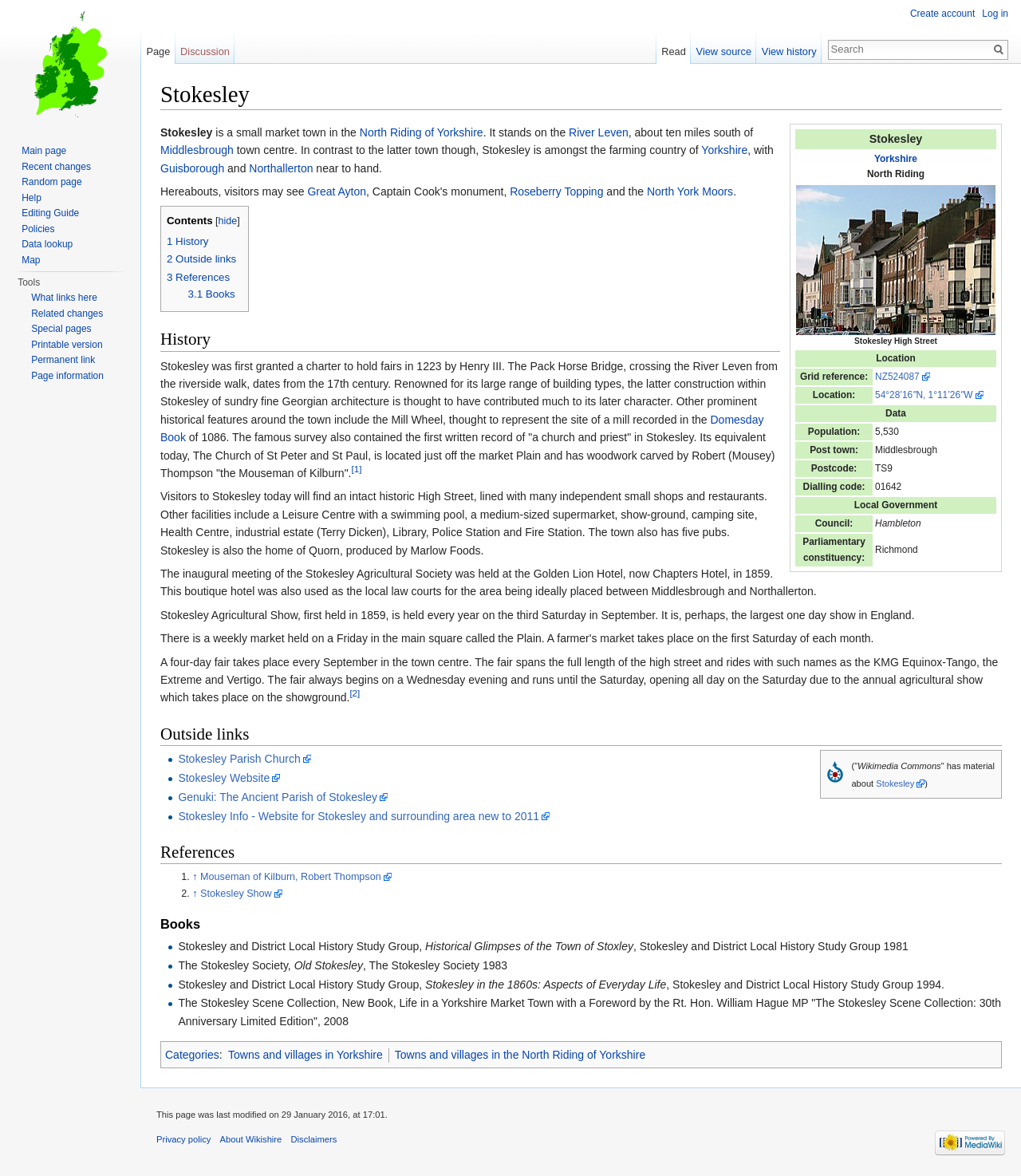Specify the bounding box coordinates for the region that must be clicked to perform the given instruction: "Open High Street, Stokesley - geograph.org.uk - 277694.jpg".

[0.78, 0.217, 0.975, 0.224]